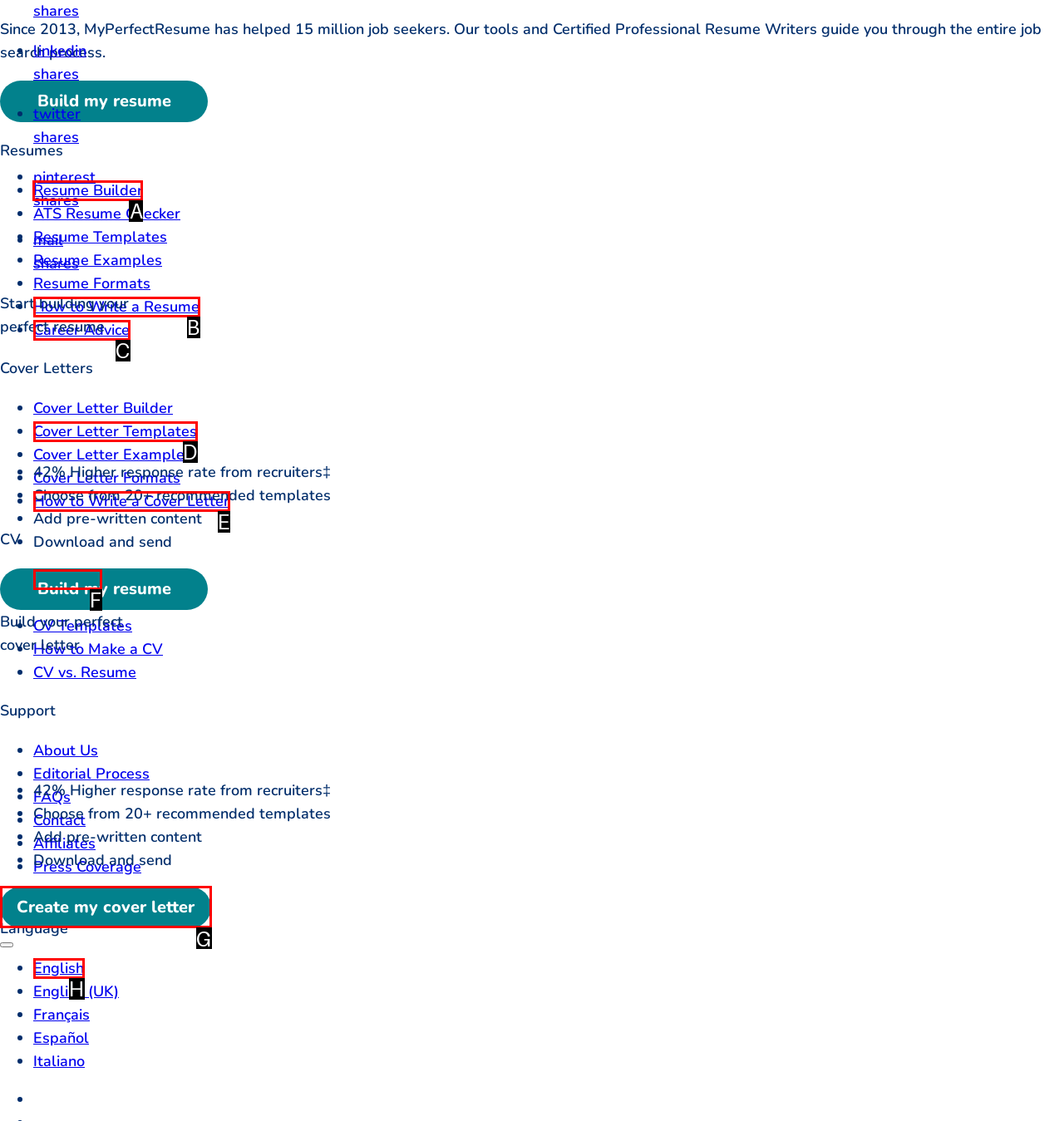Indicate the UI element to click to perform the task: Choose the 'Resume Builder' option. Reply with the letter corresponding to the chosen element.

A